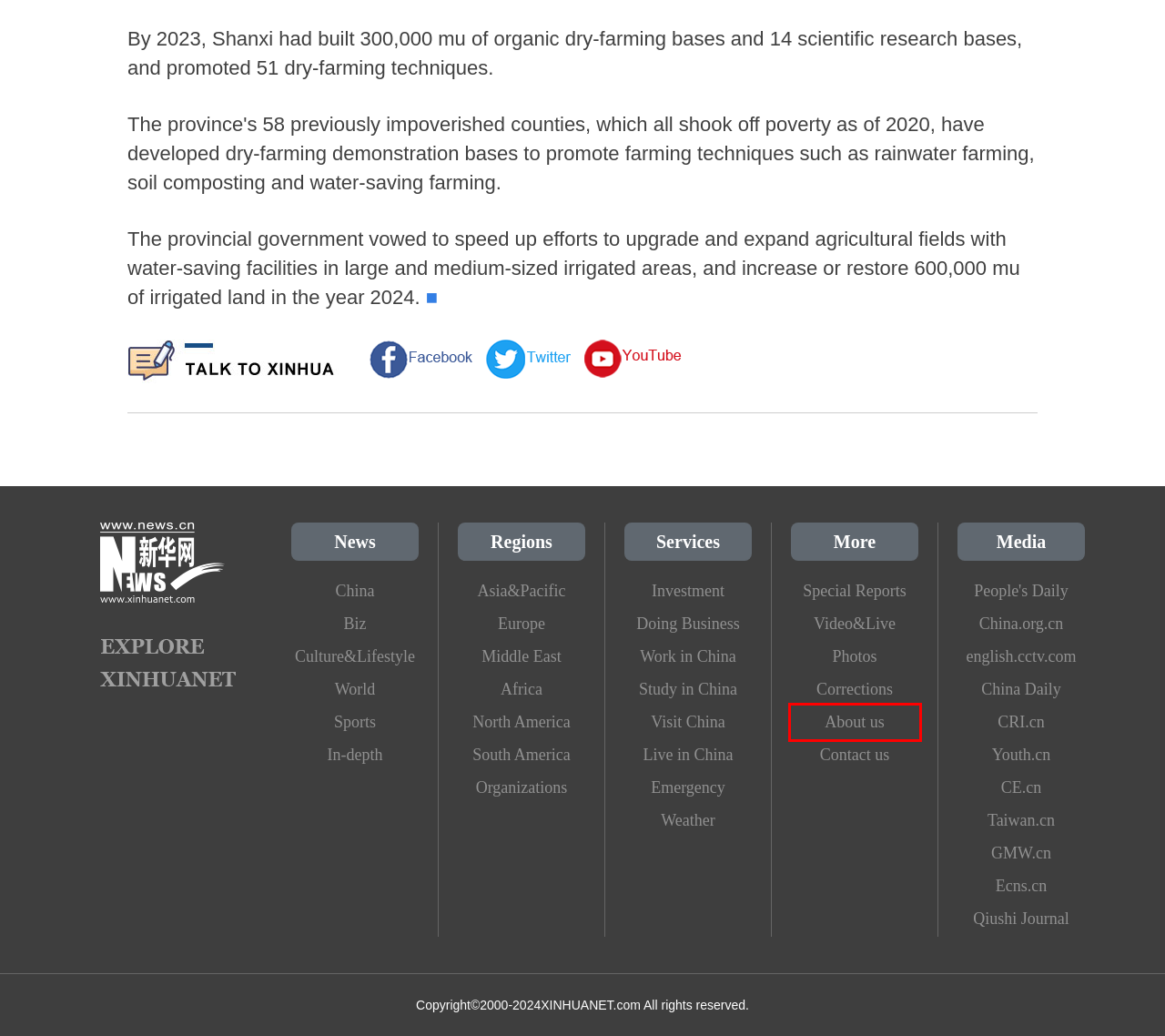You are provided with a screenshot of a webpage highlighting a UI element with a red bounding box. Choose the most suitable webpage description that matches the new page after clicking the element in the bounding box. Here are the candidates:
A. About us-Xinhua
B. China Daily Website - Connecting China Connecting the World
C. ENG.TAIWAN.CN
D. China News Service Website - Headlines, stories, photos and videos | Ecns.cn
E. China Economic Net
F. Guangming Online
G. China Plus
H. STUDY IN CHINA

A